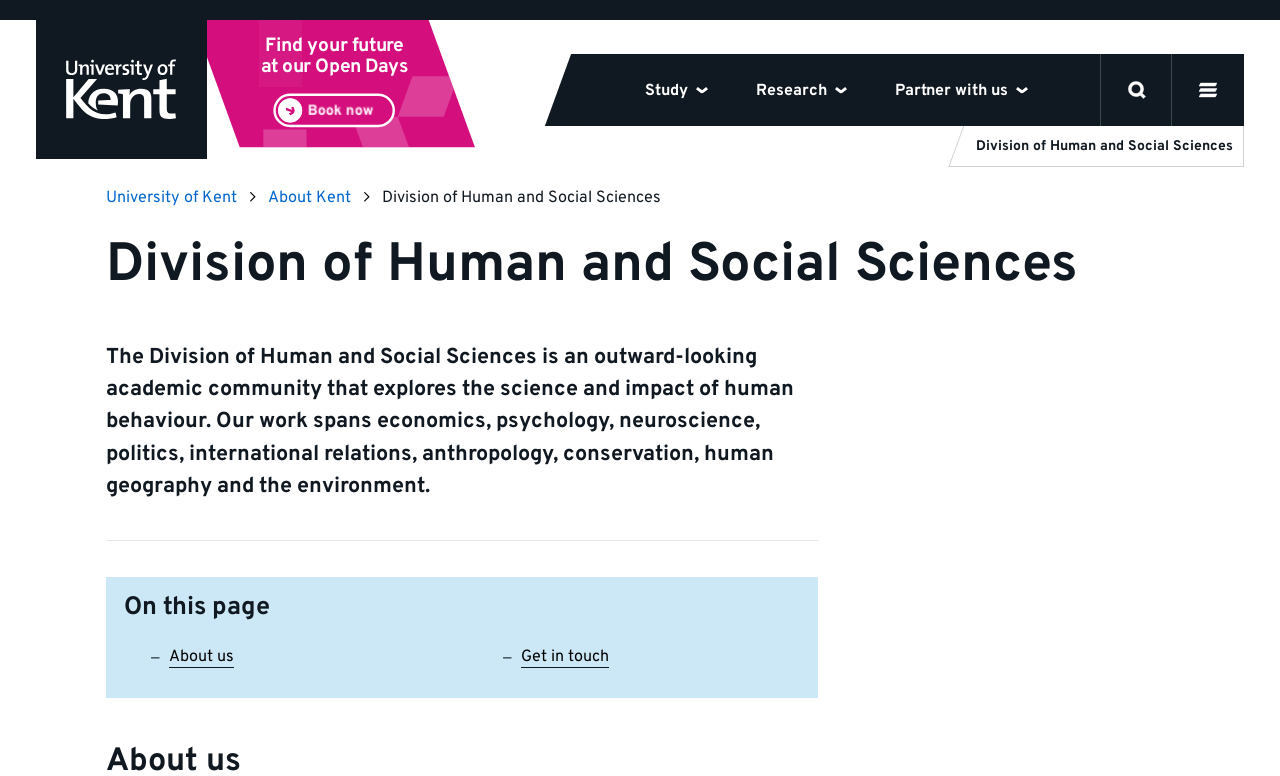Please identify the bounding box coordinates of the area that needs to be clicked to fulfill the following instruction: "Click the University of Kent logo."

[0.028, 0.026, 0.162, 0.205]